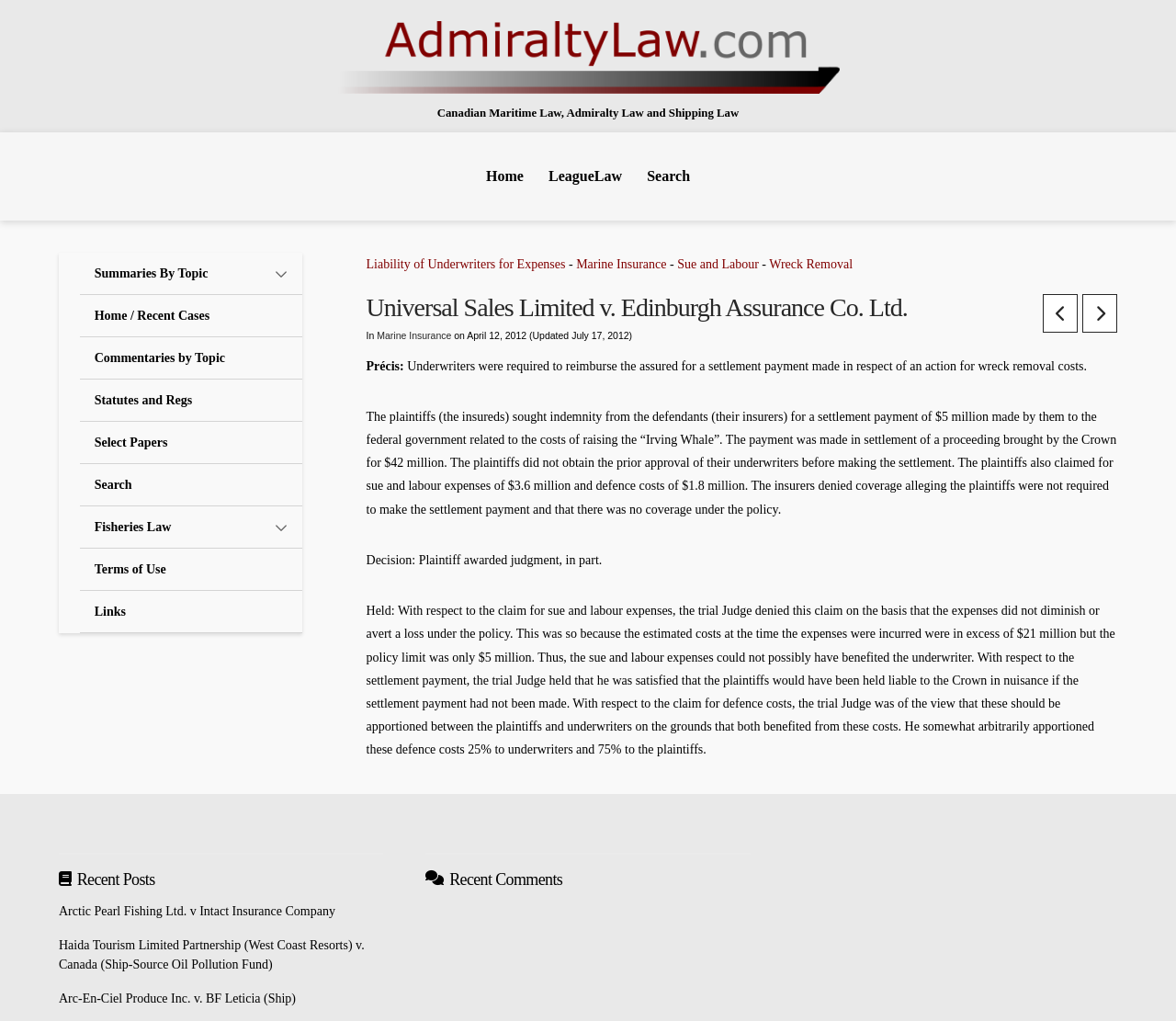Please find the bounding box coordinates for the clickable element needed to perform this instruction: "Read about 'Liability of Underwriters for Expenses'".

[0.311, 0.252, 0.481, 0.266]